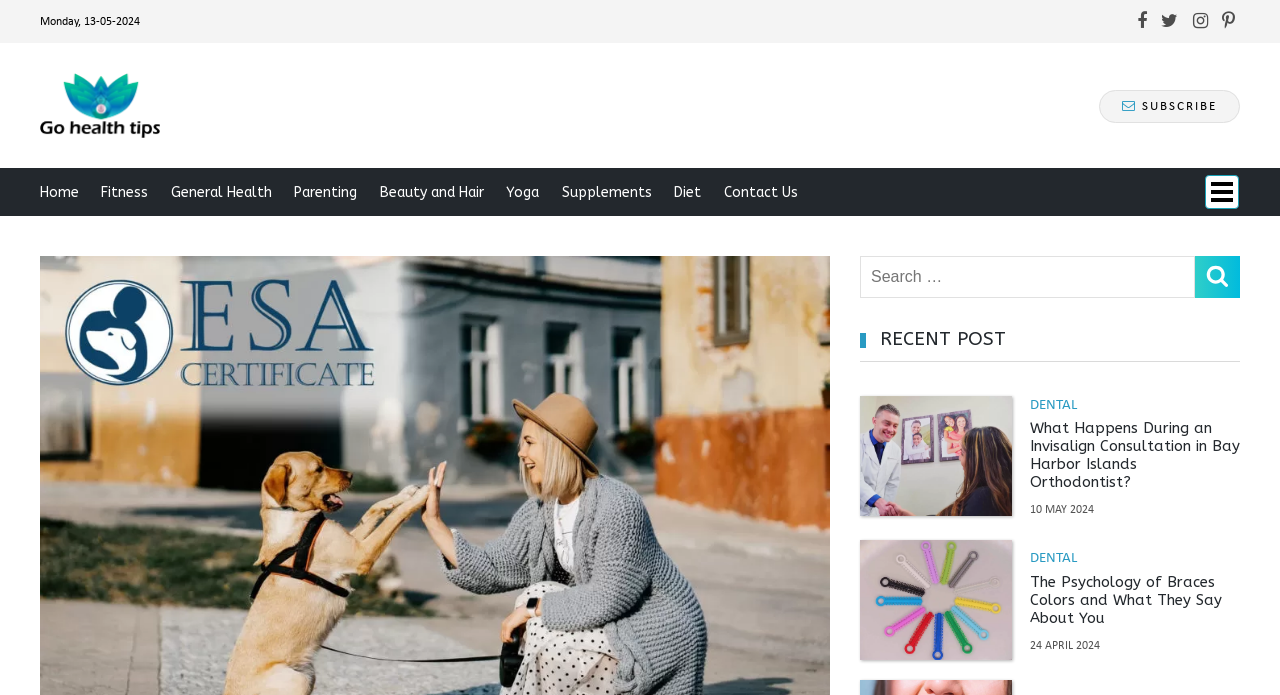Identify the bounding box coordinates of the part that should be clicked to carry out this instruction: "Go to the home page".

[0.031, 0.265, 0.062, 0.289]